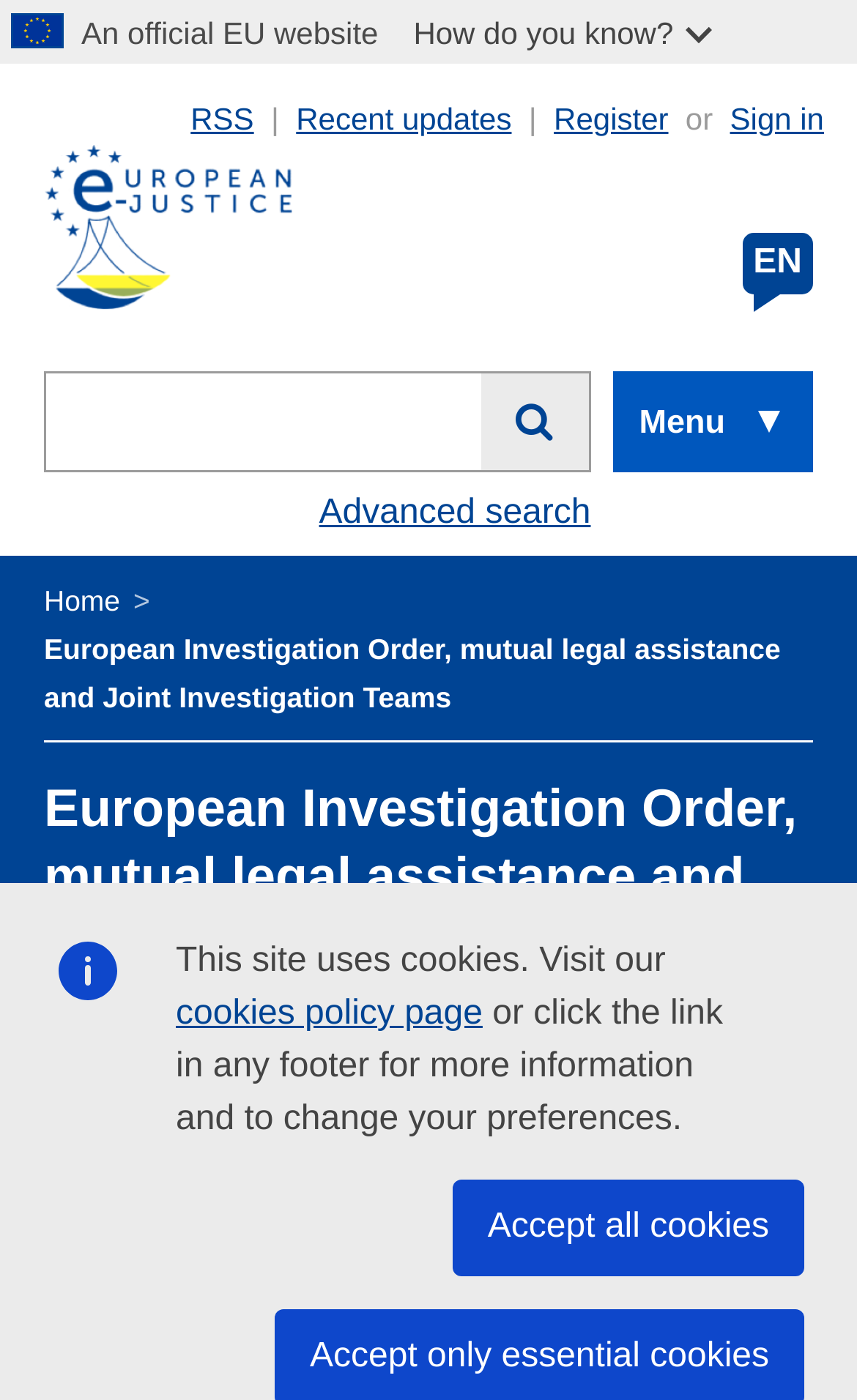Please identify the bounding box coordinates for the region that you need to click to follow this instruction: "Register an account".

[0.646, 0.072, 0.78, 0.097]